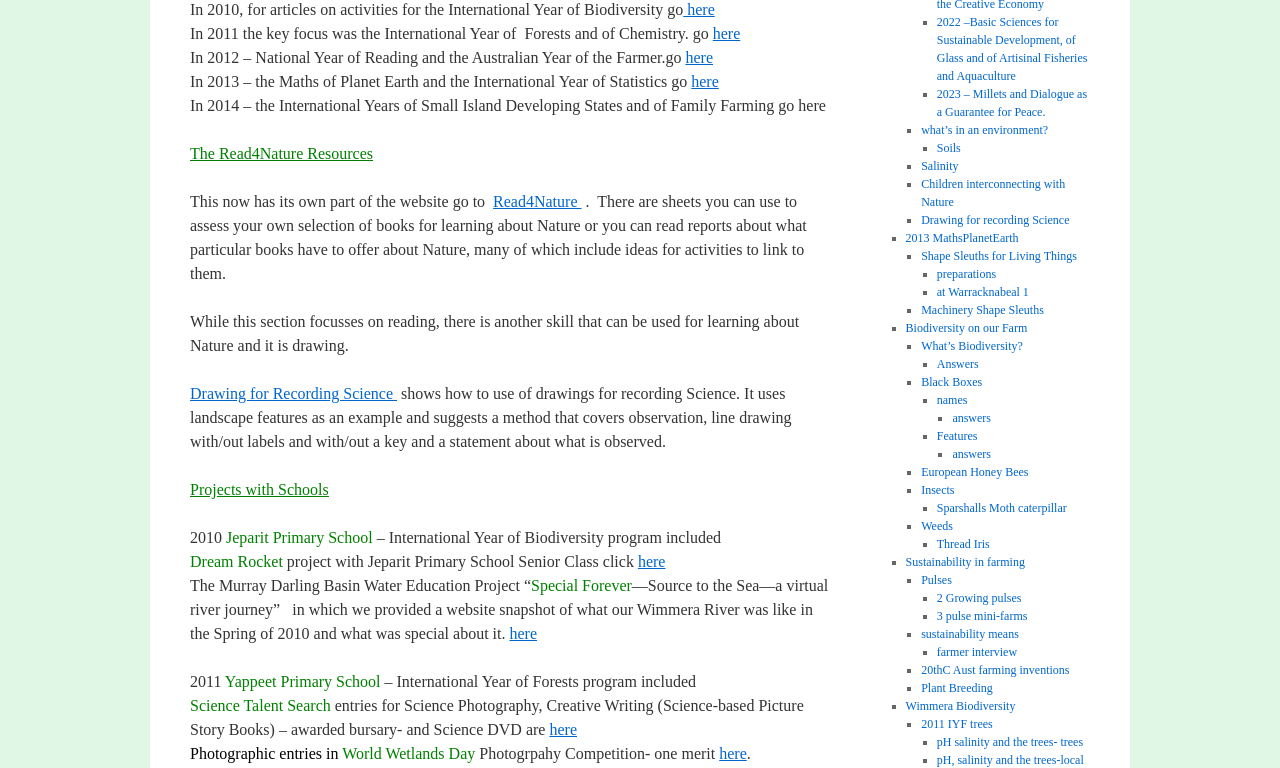Locate the bounding box coordinates of the clickable region to complete the following instruction: "view 'Dream Rocket' project."

[0.498, 0.72, 0.52, 0.743]